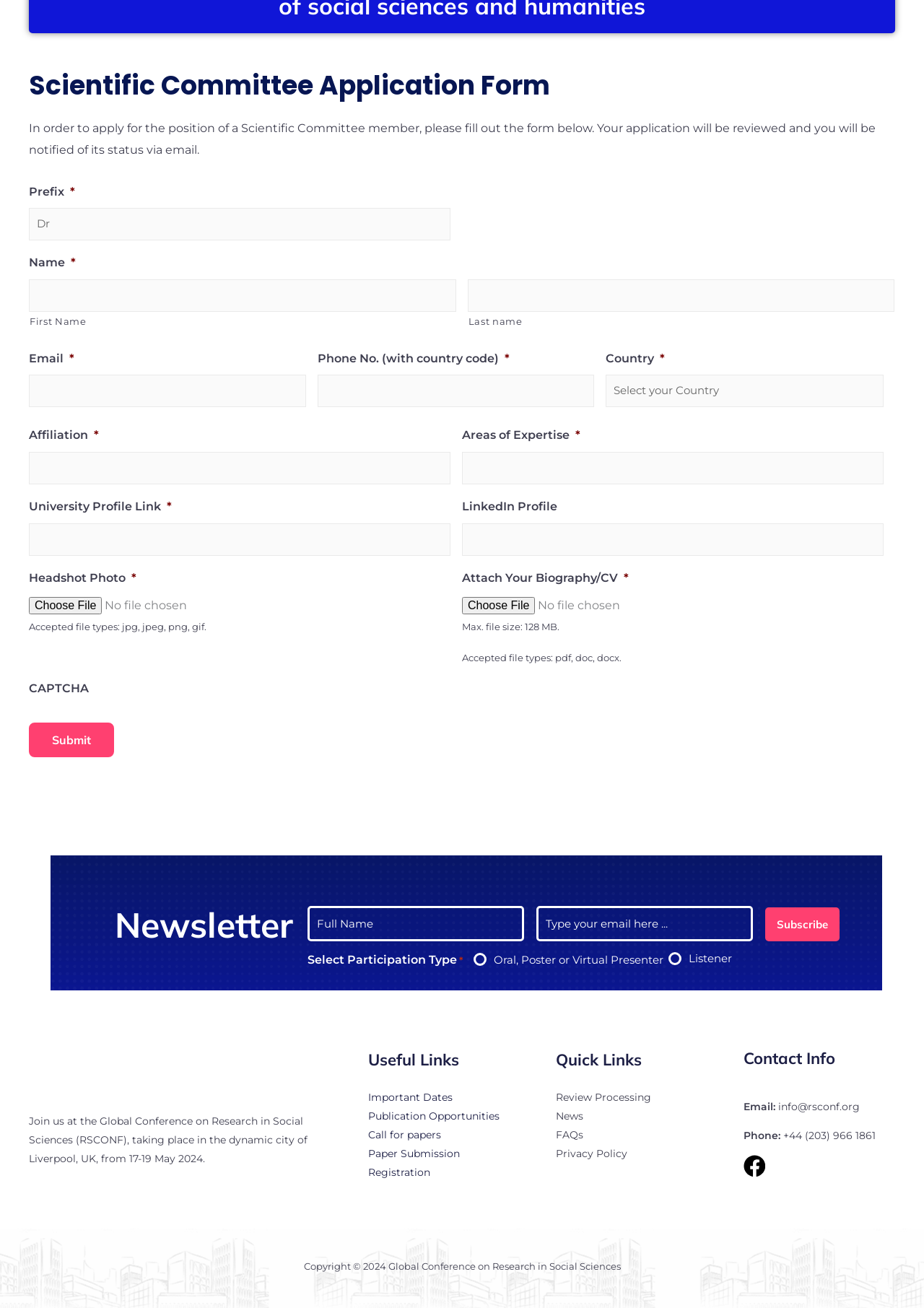What is the maximum file size for attaching a biography/CV?
Answer with a single word or phrase, using the screenshot for reference.

128 MB